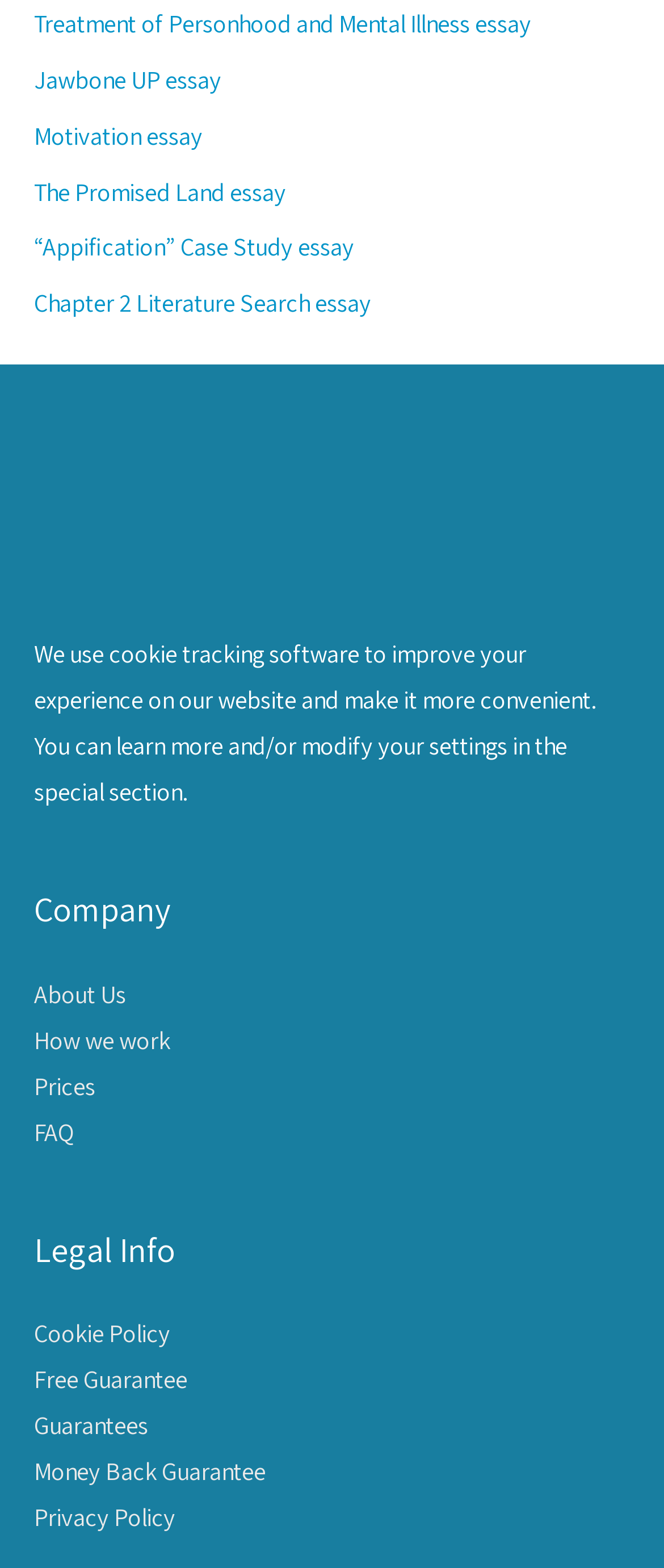Identify the bounding box coordinates for the region of the element that should be clicked to carry out the instruction: "Learn about the company". The bounding box coordinates should be four float numbers between 0 and 1, i.e., [left, top, right, bottom].

[0.051, 0.564, 0.949, 0.597]